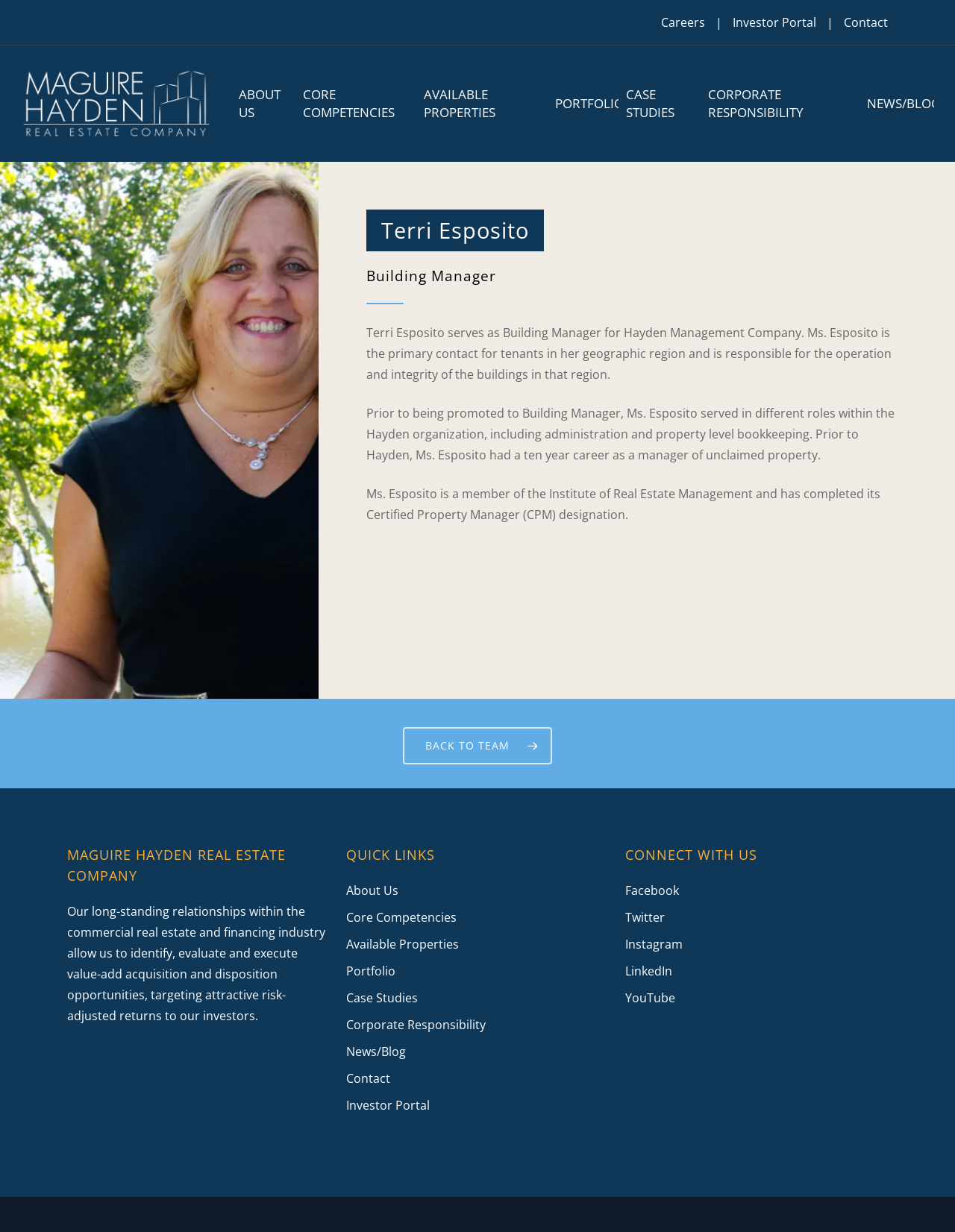Please reply to the following question with a single word or a short phrase:
What is the name of the section that lists 'About Us', 'Core Competencies', and 'Available Properties'?

QUICK LINKS